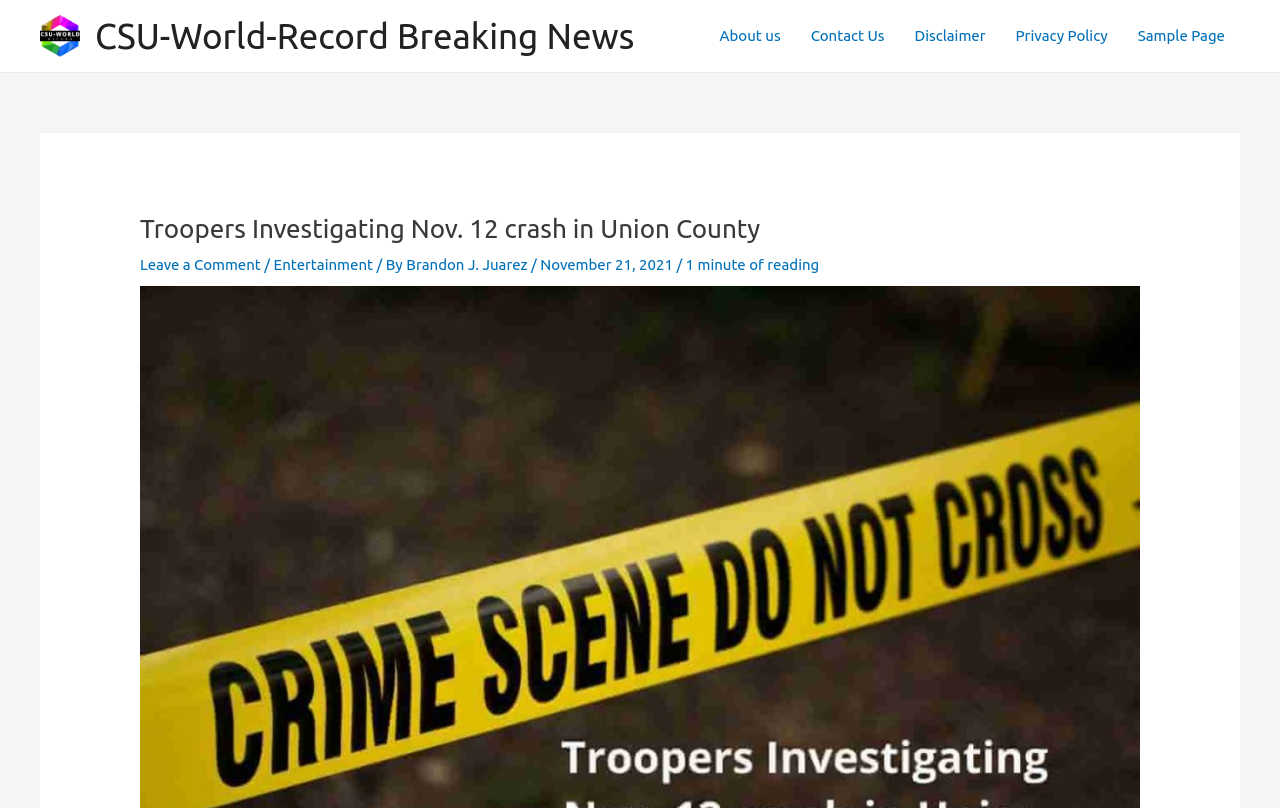Indicate the bounding box coordinates of the element that needs to be clicked to satisfy the following instruction: "View the 'Sample Page'". The coordinates should be four float numbers between 0 and 1, i.e., [left, top, right, bottom].

[0.877, 0.001, 0.969, 0.088]